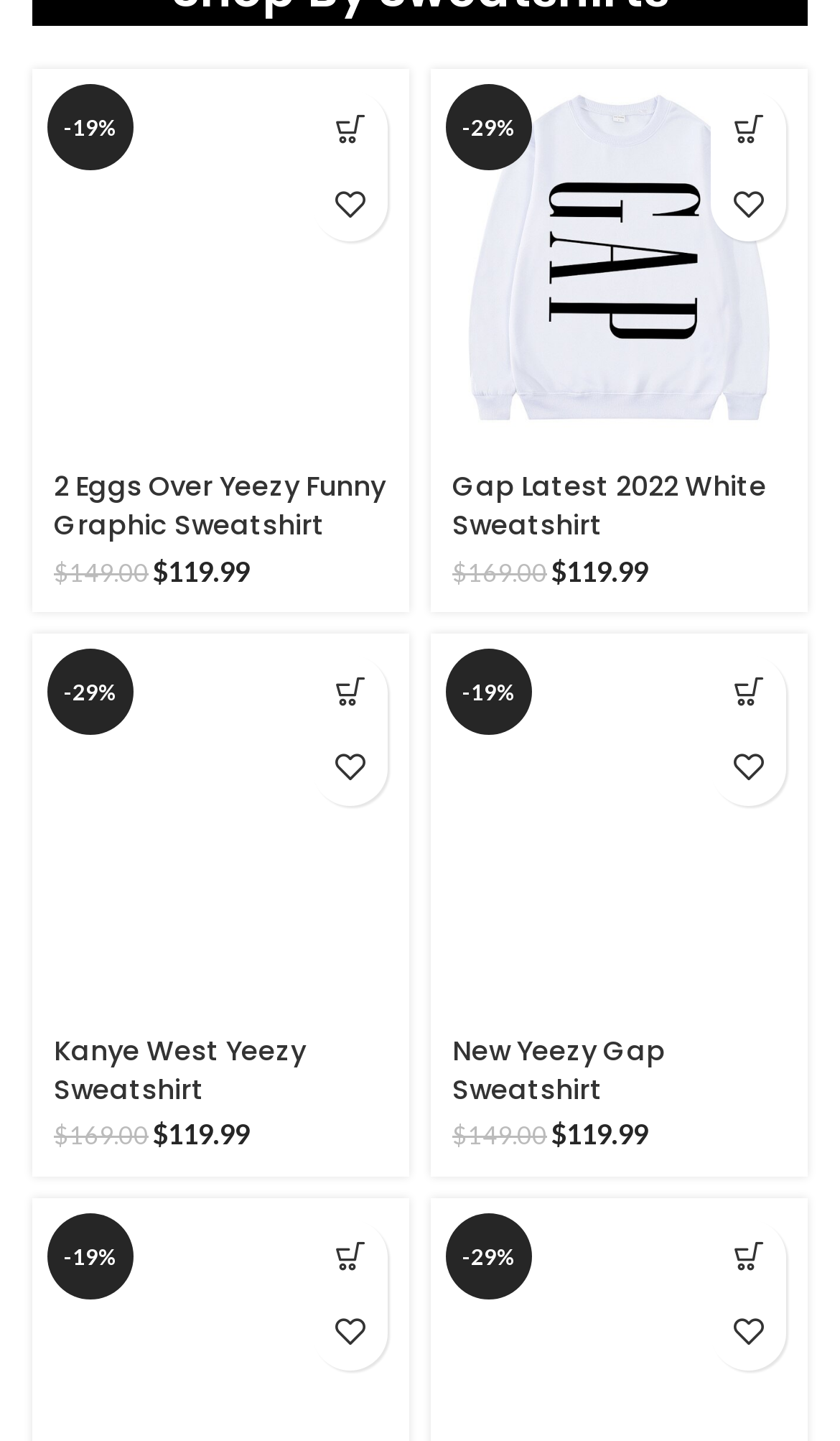Determine the bounding box coordinates for the clickable element to execute this instruction: "Add 2 Eggs Over Yeezy Funny Graphic Sweatshirt to cart". Provide the coordinates as four float numbers between 0 and 1, i.e., [left, top, right, bottom].

[0.372, 0.063, 0.462, 0.116]